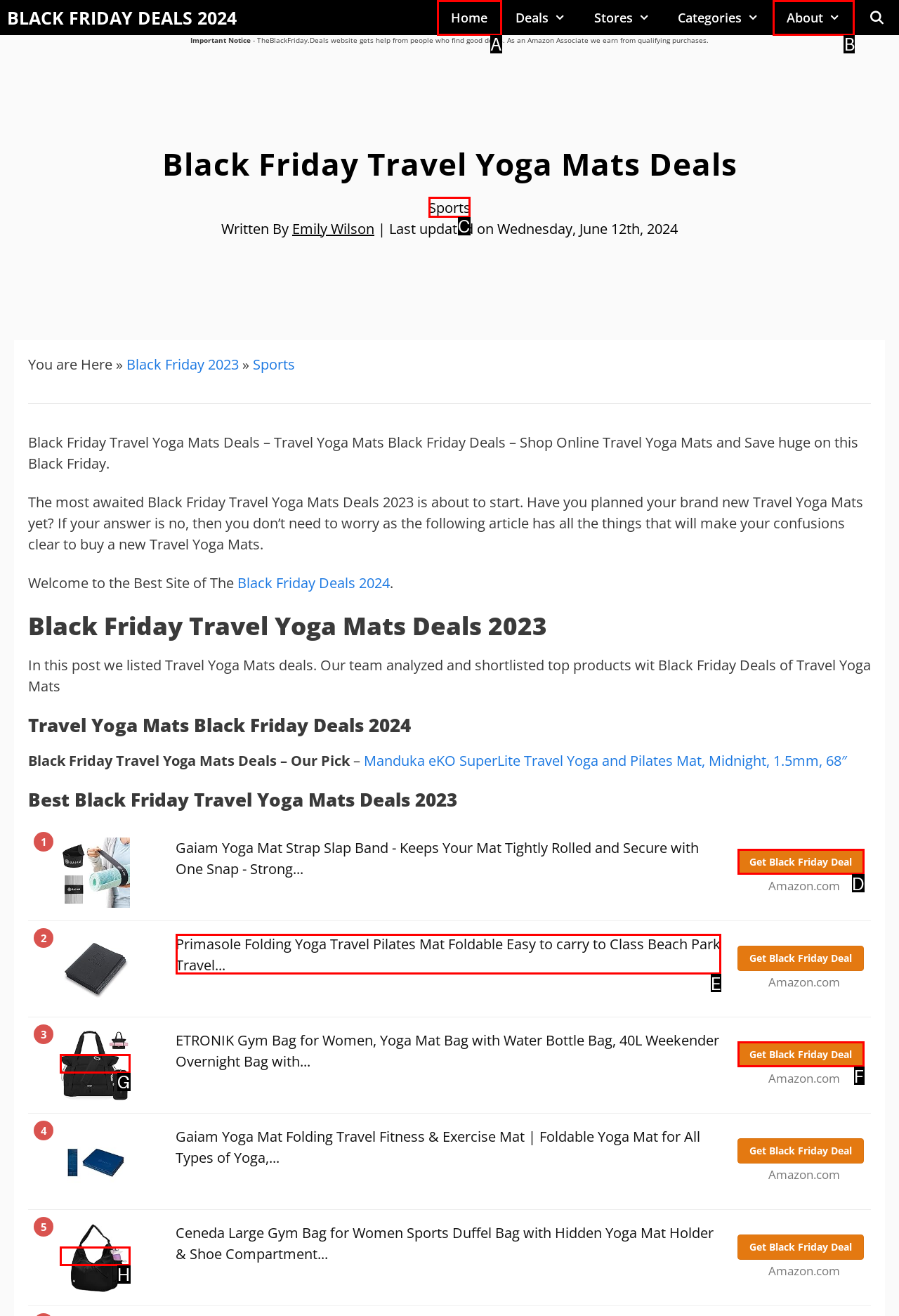Determine which option you need to click to execute the following task: Click on 'Sports' link. Provide your answer as a single letter.

C